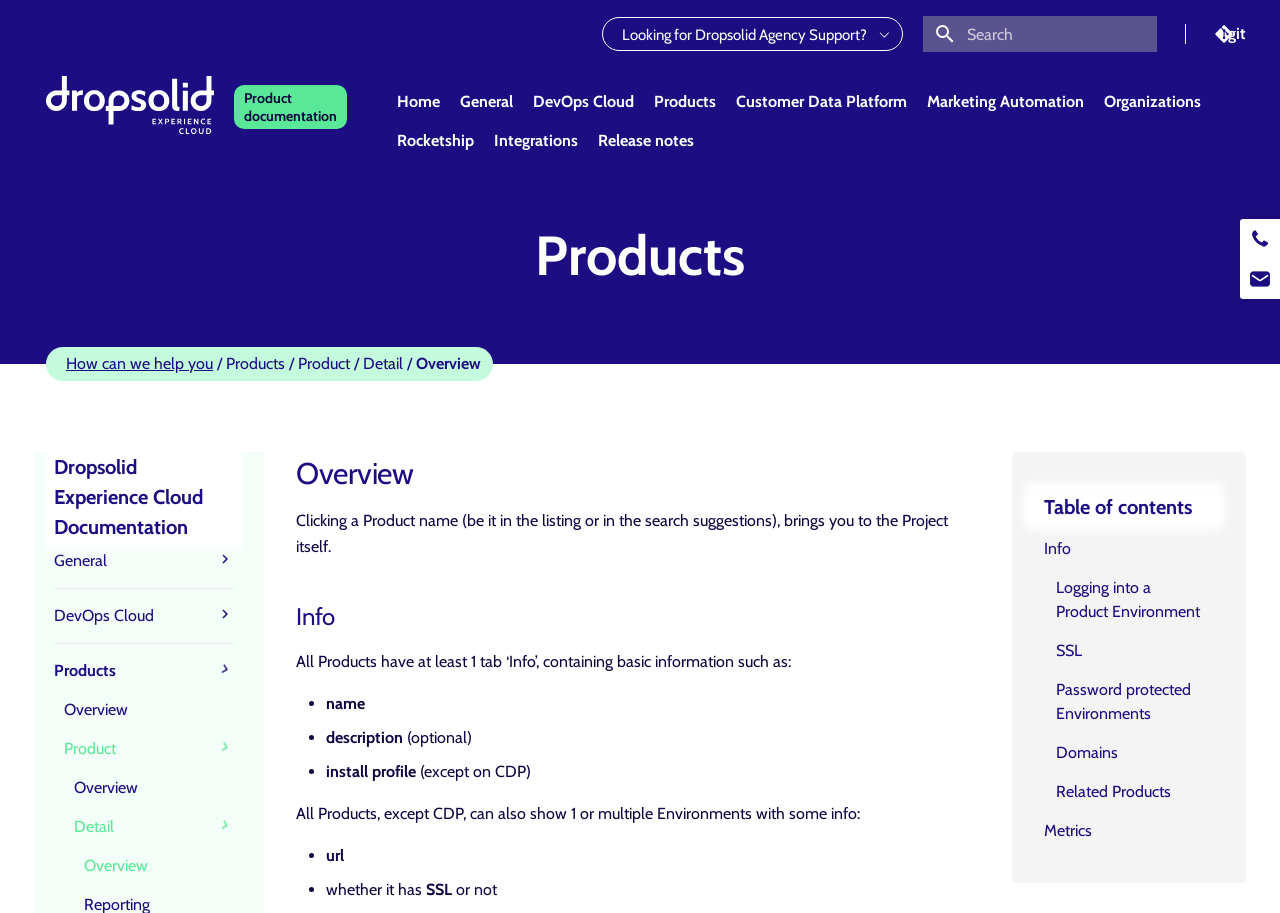From the details in the image, provide a thorough response to the question: What is the name of the digital agency?

The name of the digital agency is mentioned in the header section of the page, specifically in the StaticText element with a bounding box coordinate of [0.507, 0.065, 0.642, 0.085], which reads 'Dropsolid Digital Agency'.